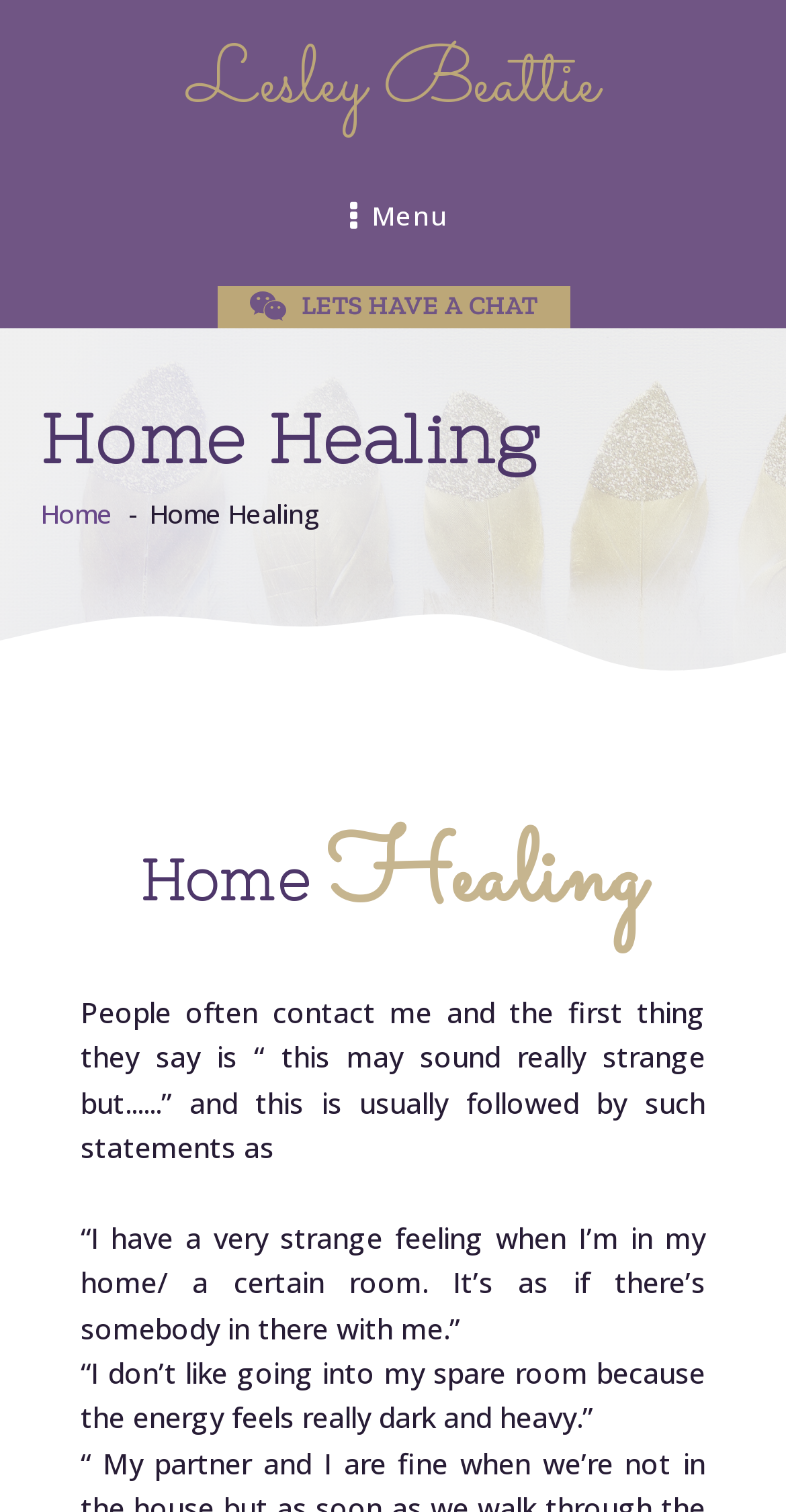Provide the bounding box for the UI element matching this description: "Home".

[0.051, 0.328, 0.144, 0.352]